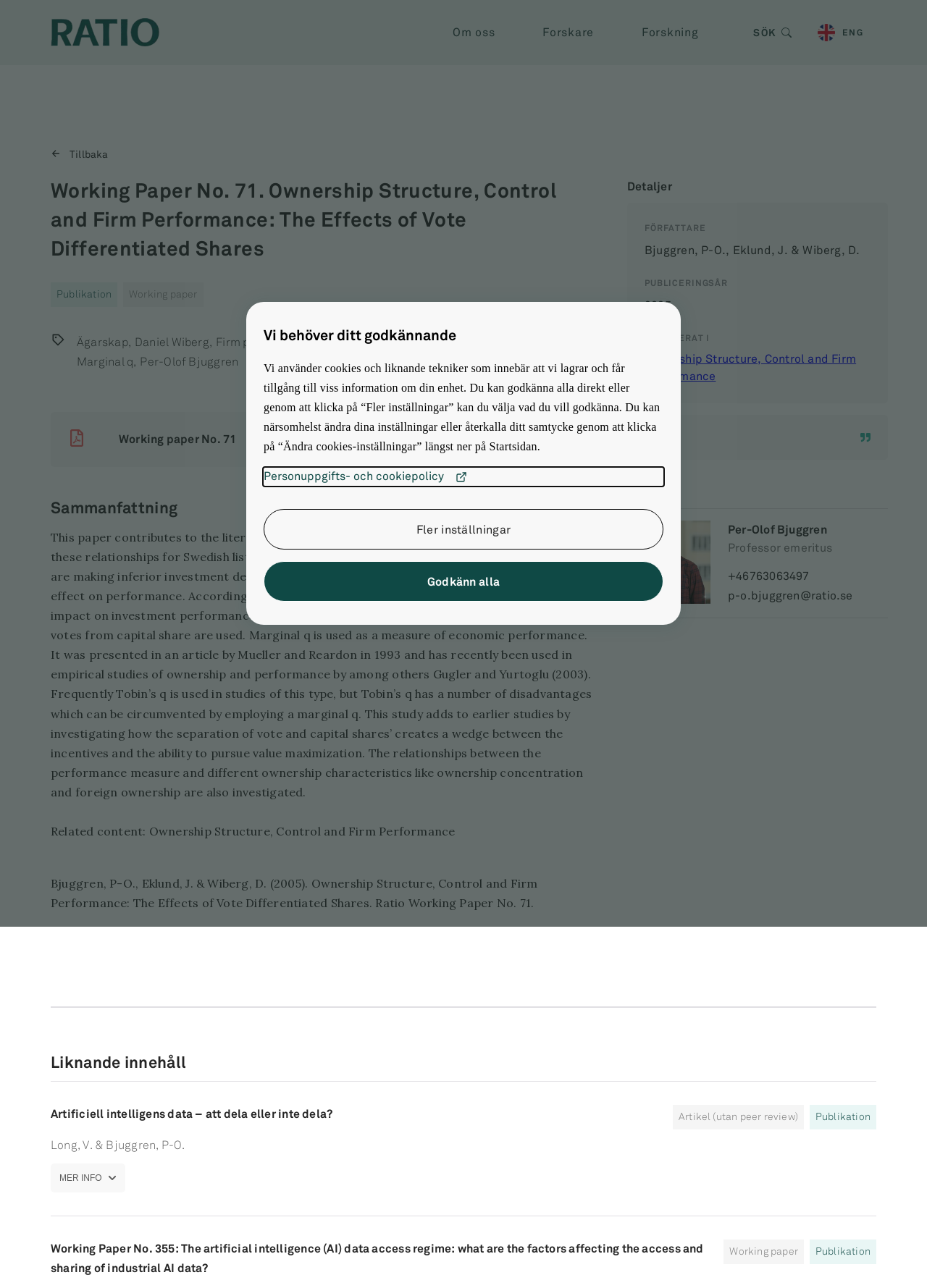What is the publication year of the working paper?
Please answer the question with as much detail and depth as you can.

I found the publication year by looking at the static text element with the text '2005'.